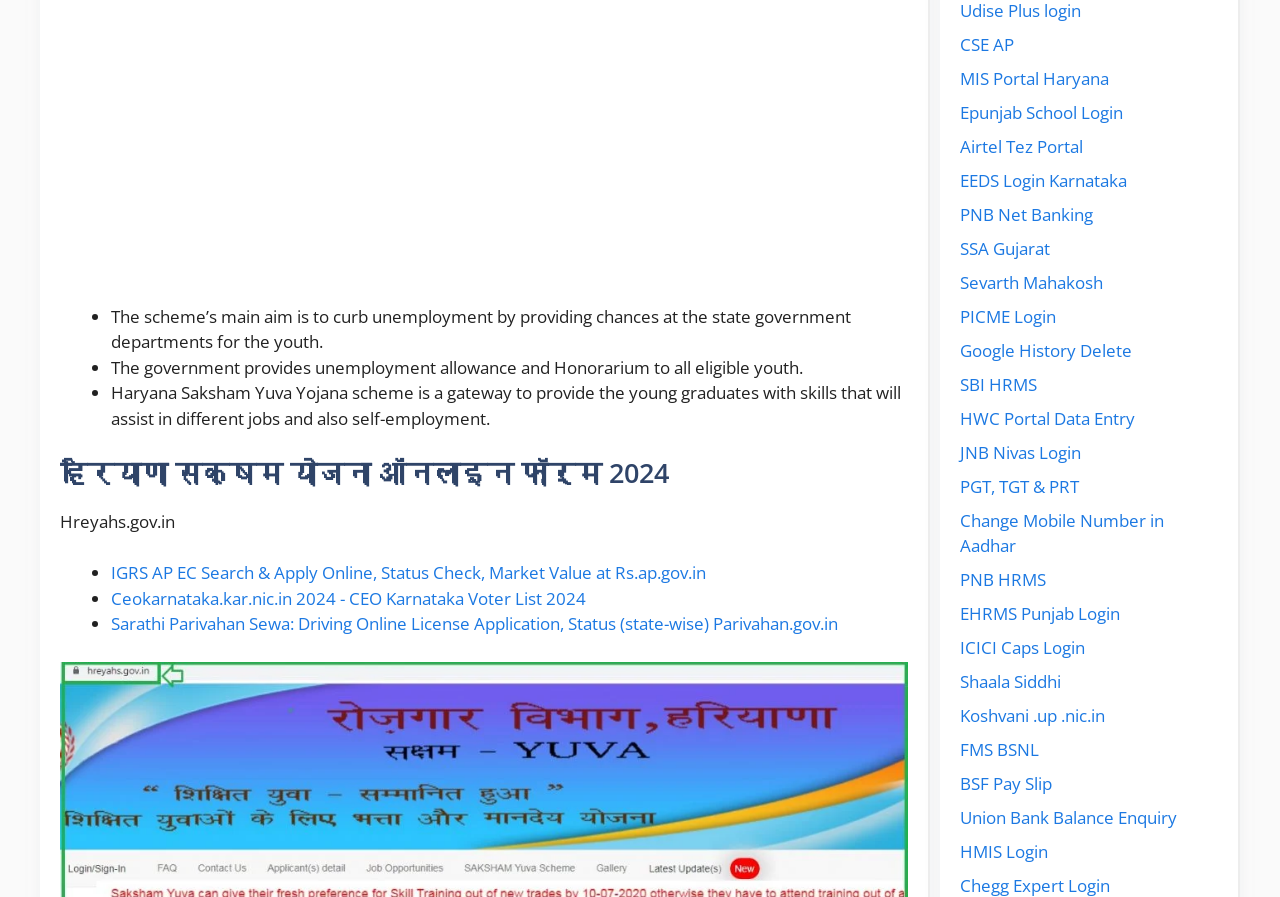Can you show the bounding box coordinates of the region to click on to complete the task described in the instruction: "Click on the link to apply for Haryana Saksham Yuva Yojana online form 2024"?

[0.047, 0.509, 0.709, 0.545]